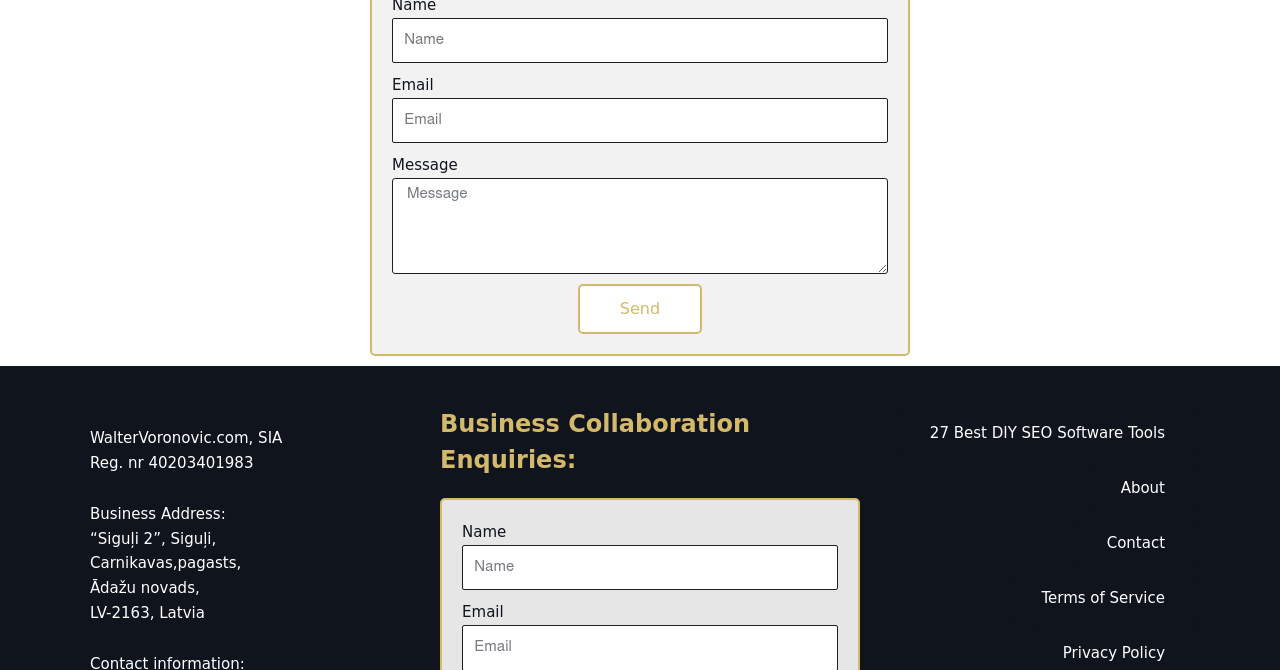Please find the bounding box coordinates of the element that must be clicked to perform the given instruction: "Click the Send button". The coordinates should be four float numbers from 0 to 1, i.e., [left, top, right, bottom].

[0.451, 0.424, 0.549, 0.499]